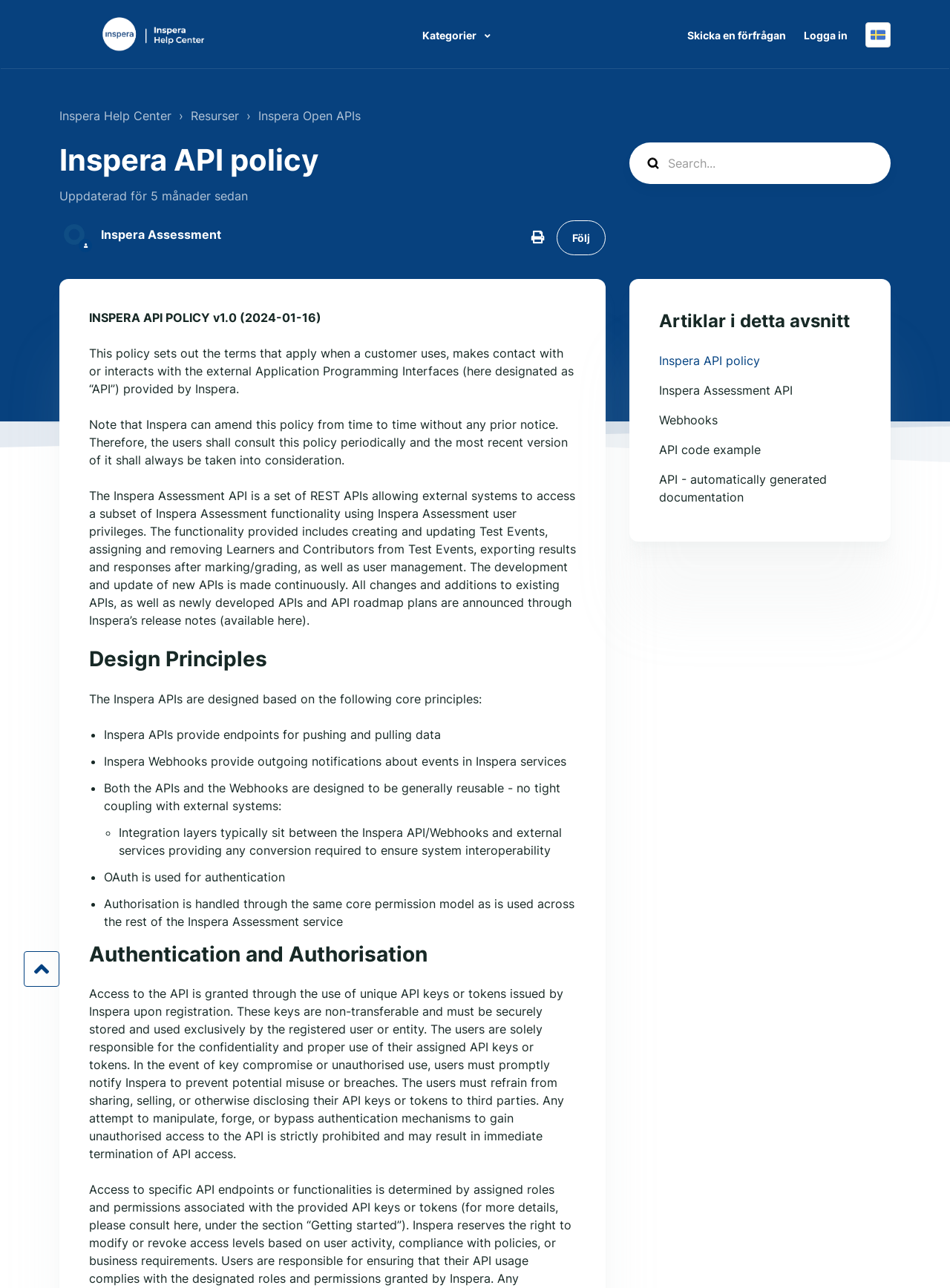What is the purpose of Inspera Assessment API?
Look at the image and construct a detailed response to the question.

The purpose of Inspera Assessment API is to allow external systems to access a subset of Inspera Assessment functionality using Inspera Assessment user privileges, as mentioned in the text 'The Inspera Assessment API is a set of REST APIs allowing external systems to access a subset of Inspera Assessment functionality using Inspera Assessment user privileges.'